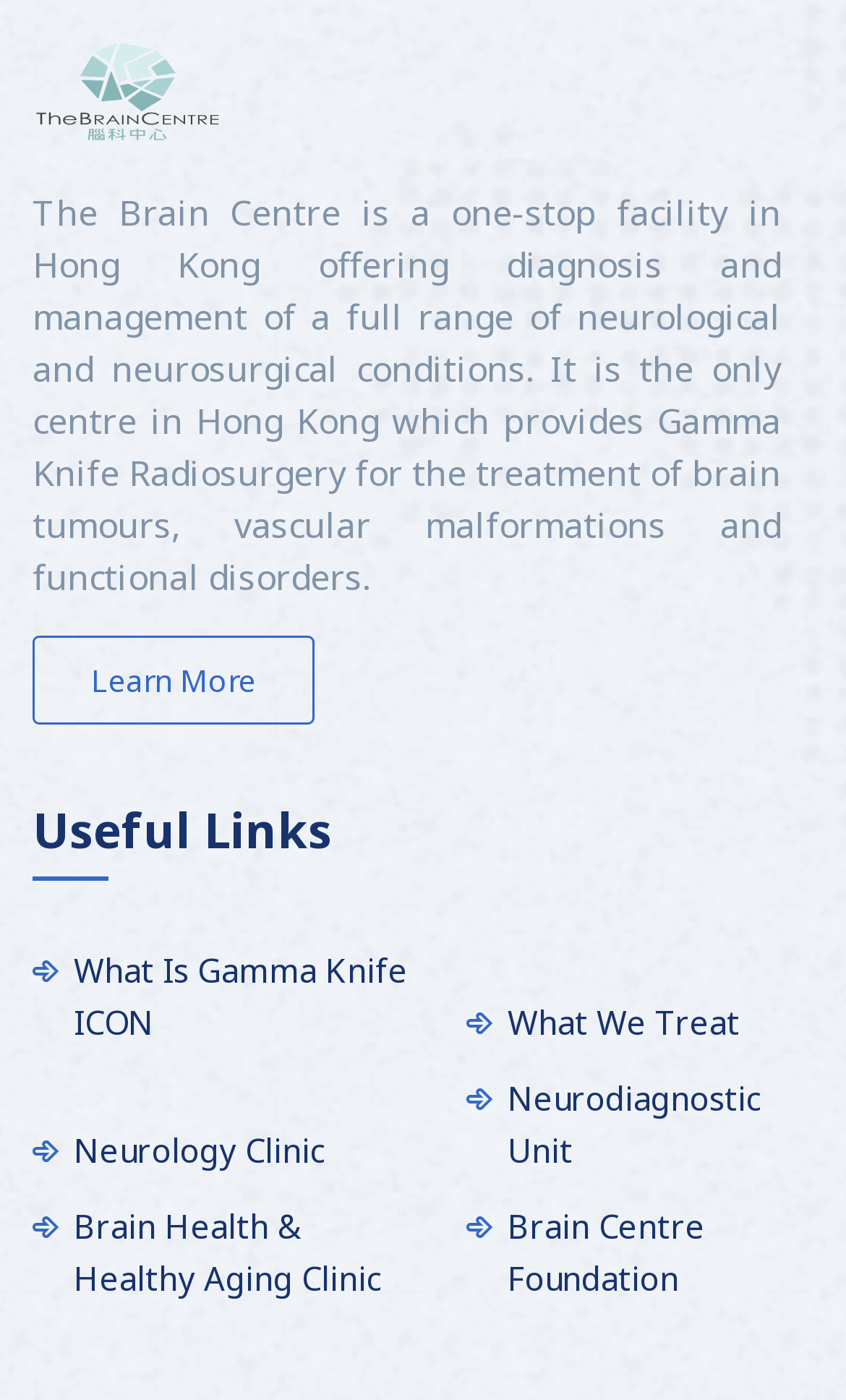Based on the image, give a detailed response to the question: What are the links under 'Useful Links'?

Under the 'Useful Links' heading, there are several links including 'What Is Gamma Knife ICON', 'What We Treat', 'Neurology Clinic', 'Neurodiagnostic Unit', 'Brain Health & Healthy Aging Clinic', and 'Brain Centre Foundation'.